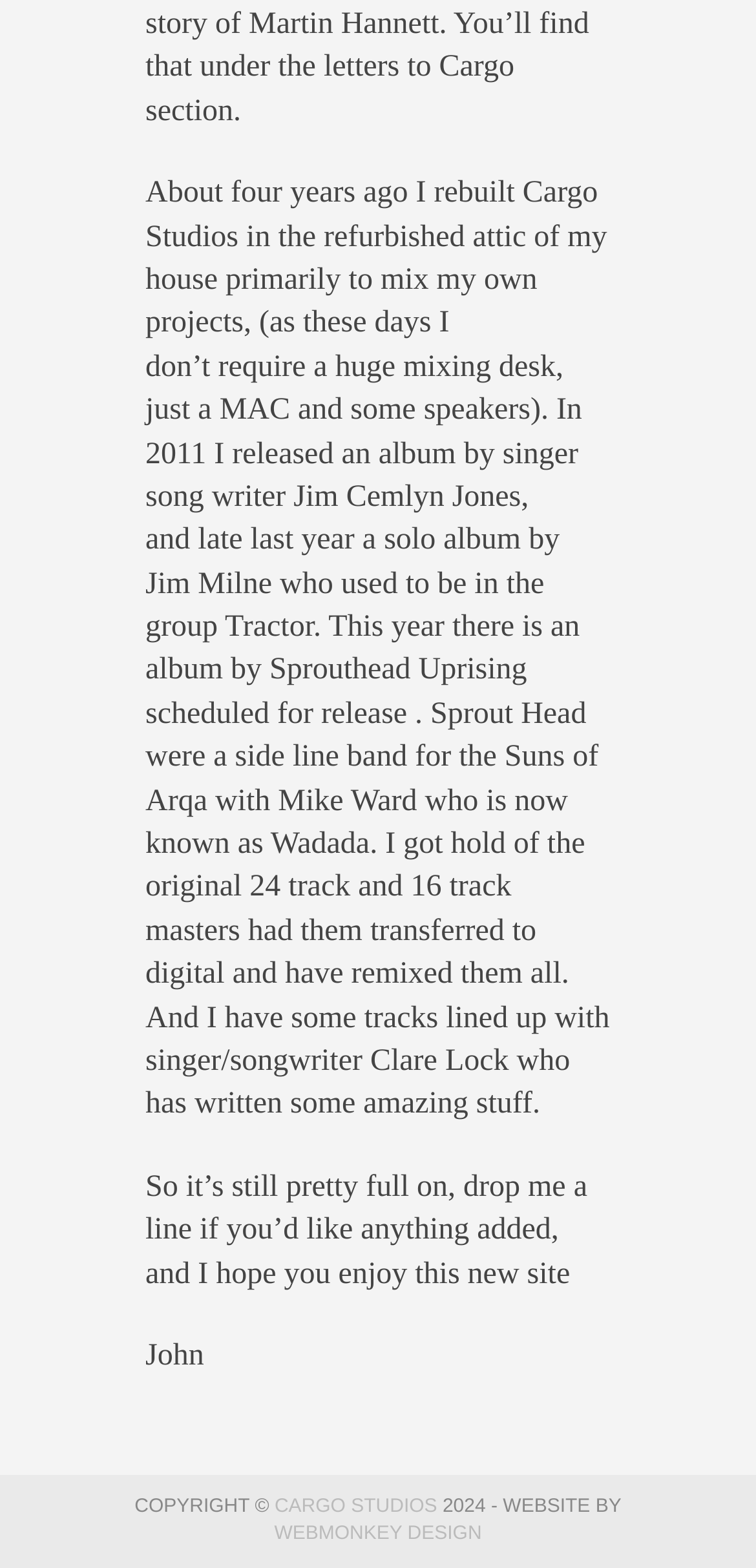What is the purpose of Cargo Studios?
Please interpret the details in the image and answer the question thoroughly.

The purpose of Cargo Studios can be inferred from the text in the StaticText element at the top of the webpage, which mentions mixing and releasing albums, indicating that Cargo Studios is a music production and recording studio.